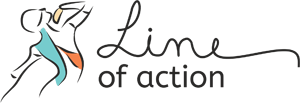Illustrate the scene in the image with a detailed description.

The image showcases the logo of "Line of Action," a platform dedicated to improving drawing skills through gesture drawing exercises and figure drawing resources. The logo features dynamic, stylized figures in motion, suggesting the fluidity and expressiveness emphasized in gesture drawing. The design includes a blend of colors, including shades of orange, blue, and outlines in black, highlighting the creative and artistic nature of the platform. The accompanying text "Line of Action" is neatly integrated into the artwork, reinforcing the brand's focus on movement and artistic expression. This logo serves as a visual representation of the community's commitment to helping artists enhance their skills and embrace the art of drawing.